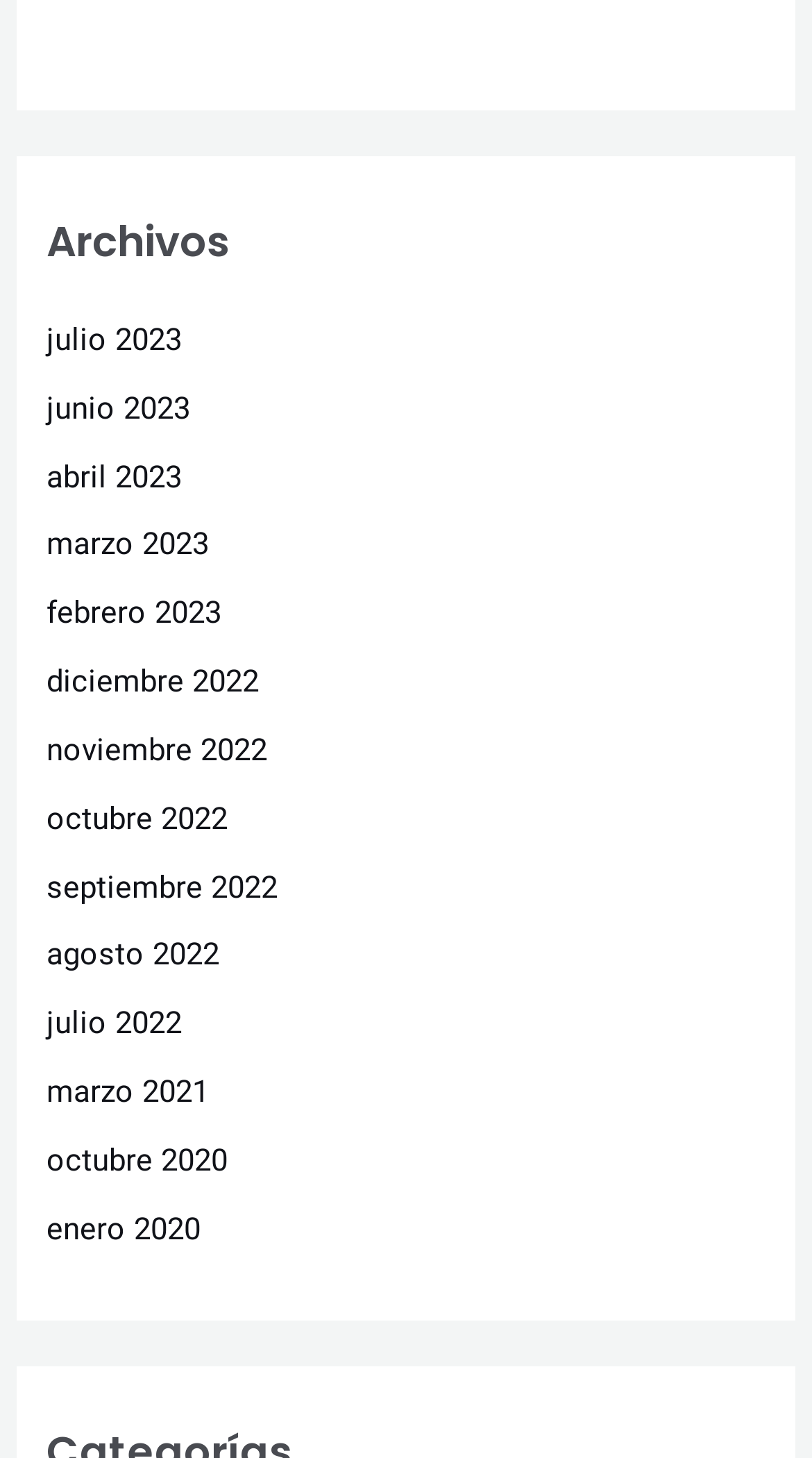Please identify the bounding box coordinates of the region to click in order to complete the given instruction: "access archivos from marzo 2023". The coordinates should be four float numbers between 0 and 1, i.e., [left, top, right, bottom].

[0.058, 0.361, 0.258, 0.386]